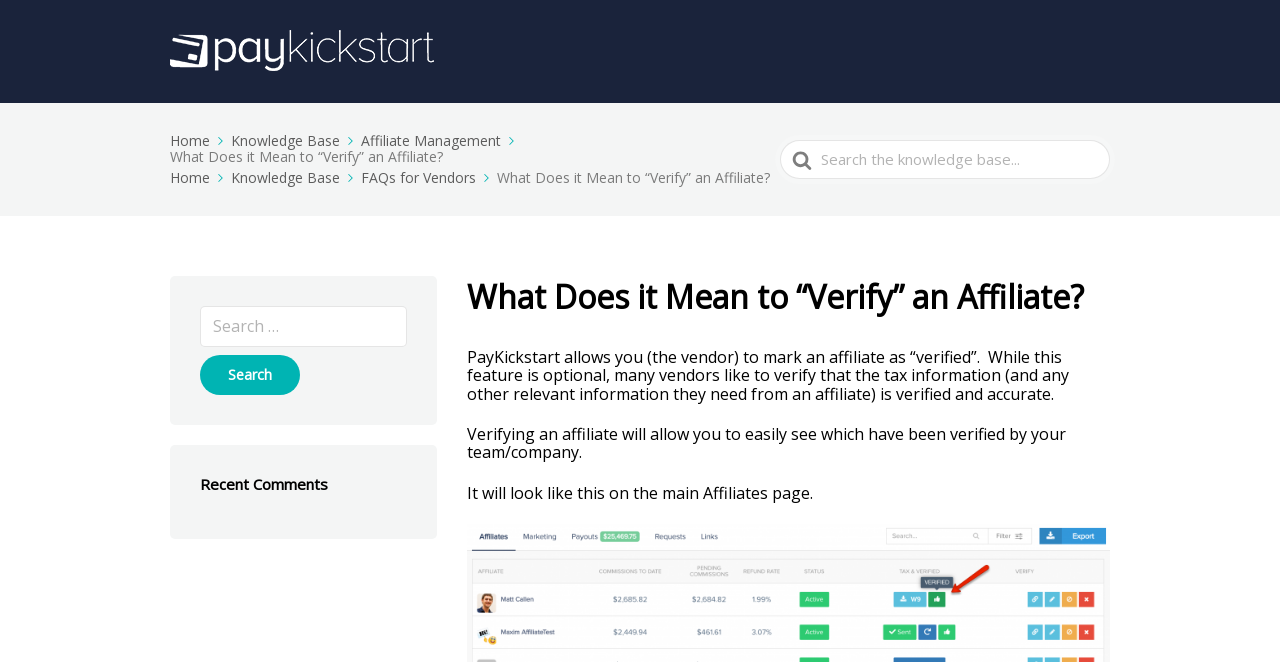Can you specify the bounding box coordinates for the region that should be clicked to fulfill this instruction: "go to PayKickstart Help Center".

[0.133, 0.045, 0.339, 0.11]